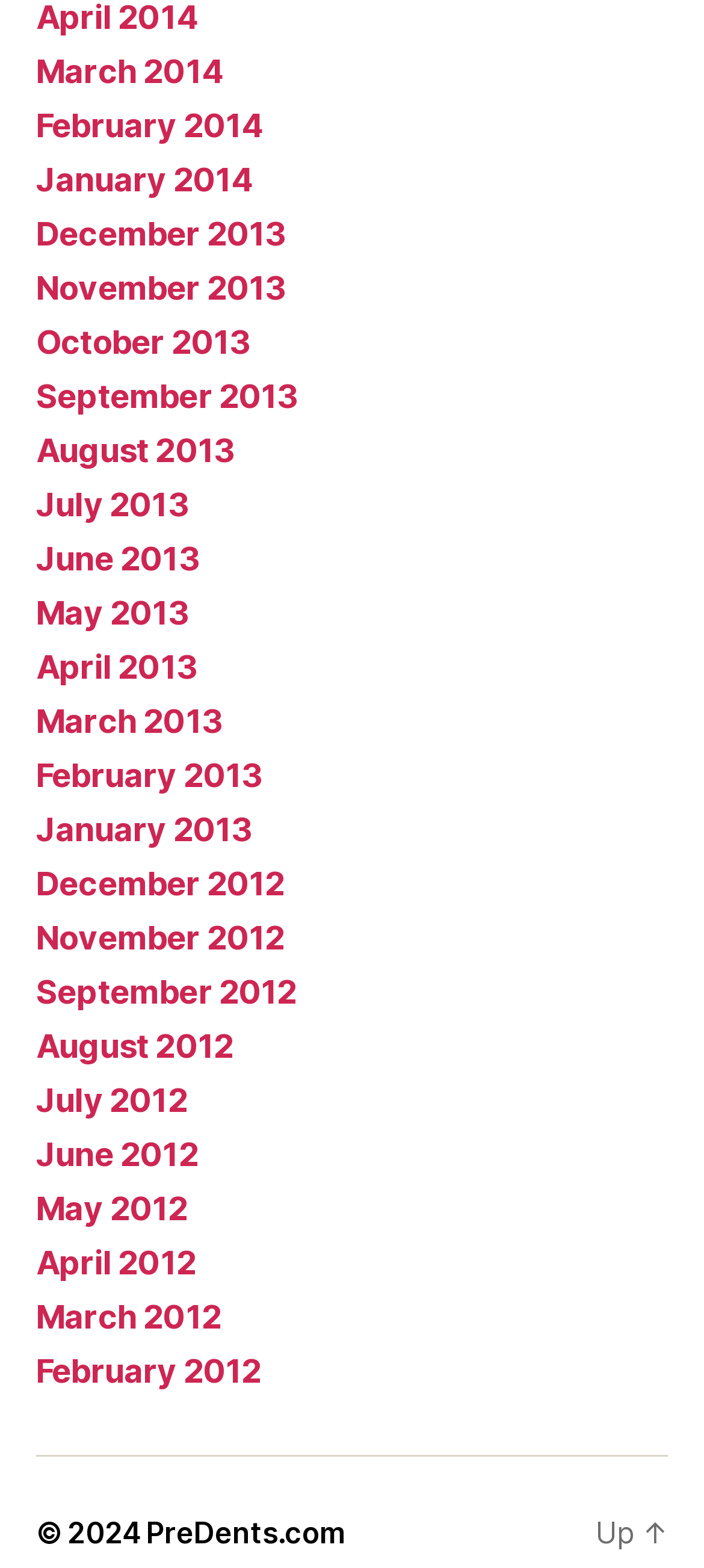Identify the bounding box of the UI element described as follows: "August 2012". Provide the coordinates as four float numbers in the range of 0 to 1 [left, top, right, bottom].

[0.051, 0.655, 0.331, 0.679]